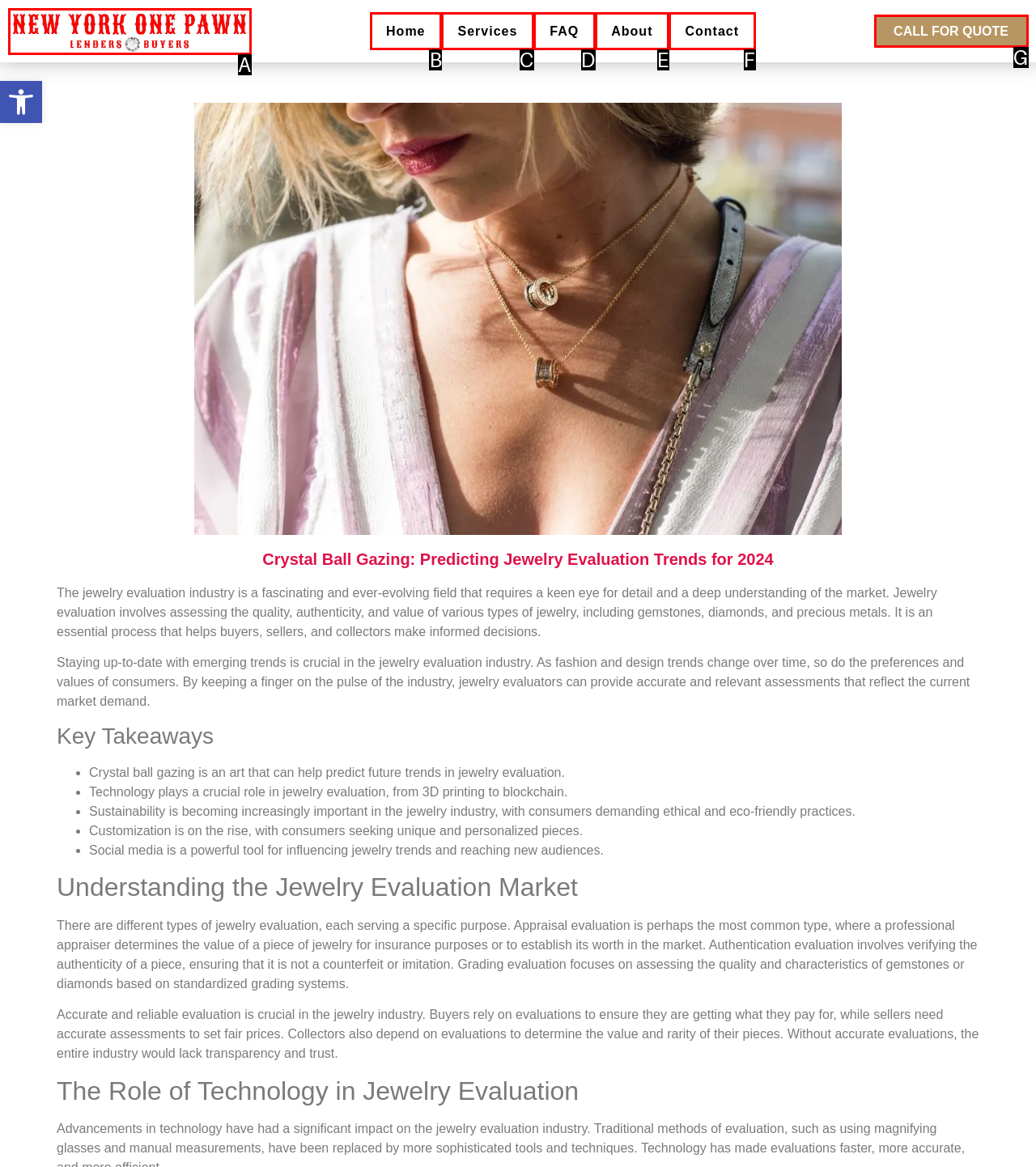Match the HTML element to the description: CALL FOR QUOTE. Answer with the letter of the correct option from the provided choices.

G